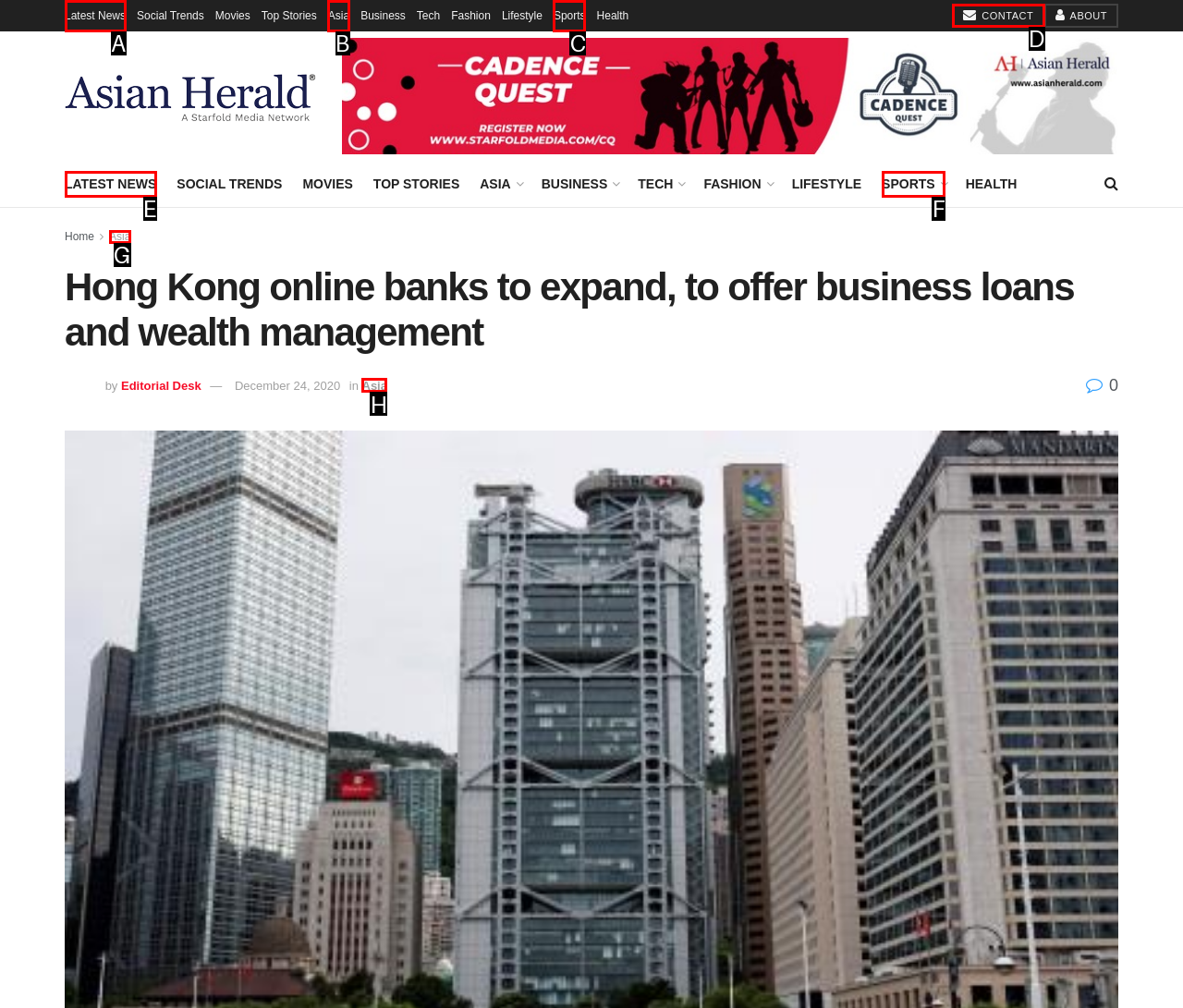Identify the correct UI element to click on to achieve the task: Contact the website. Provide the letter of the appropriate element directly from the available choices.

D